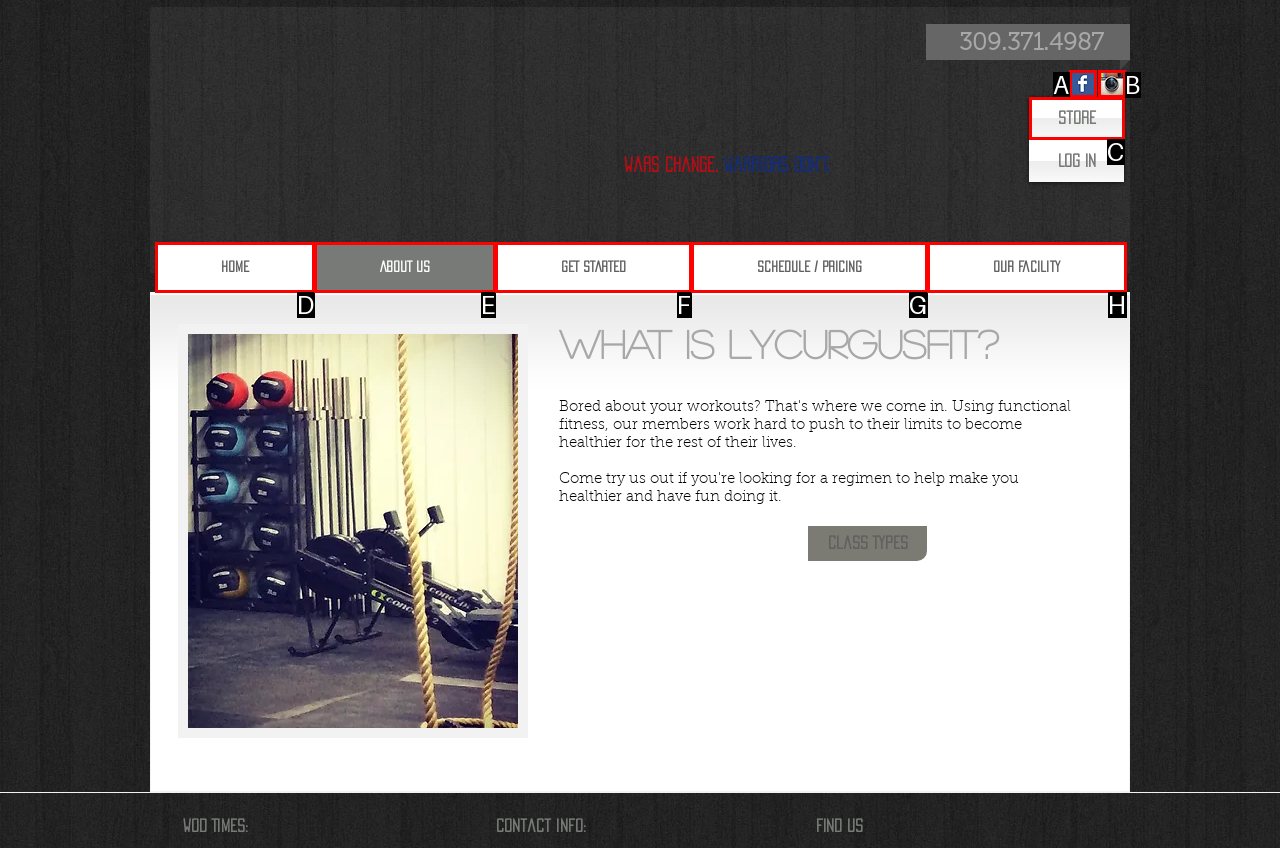From the given choices, identify the element that matches: aria-label="Instagram App Icon"
Answer with the letter of the selected option.

B